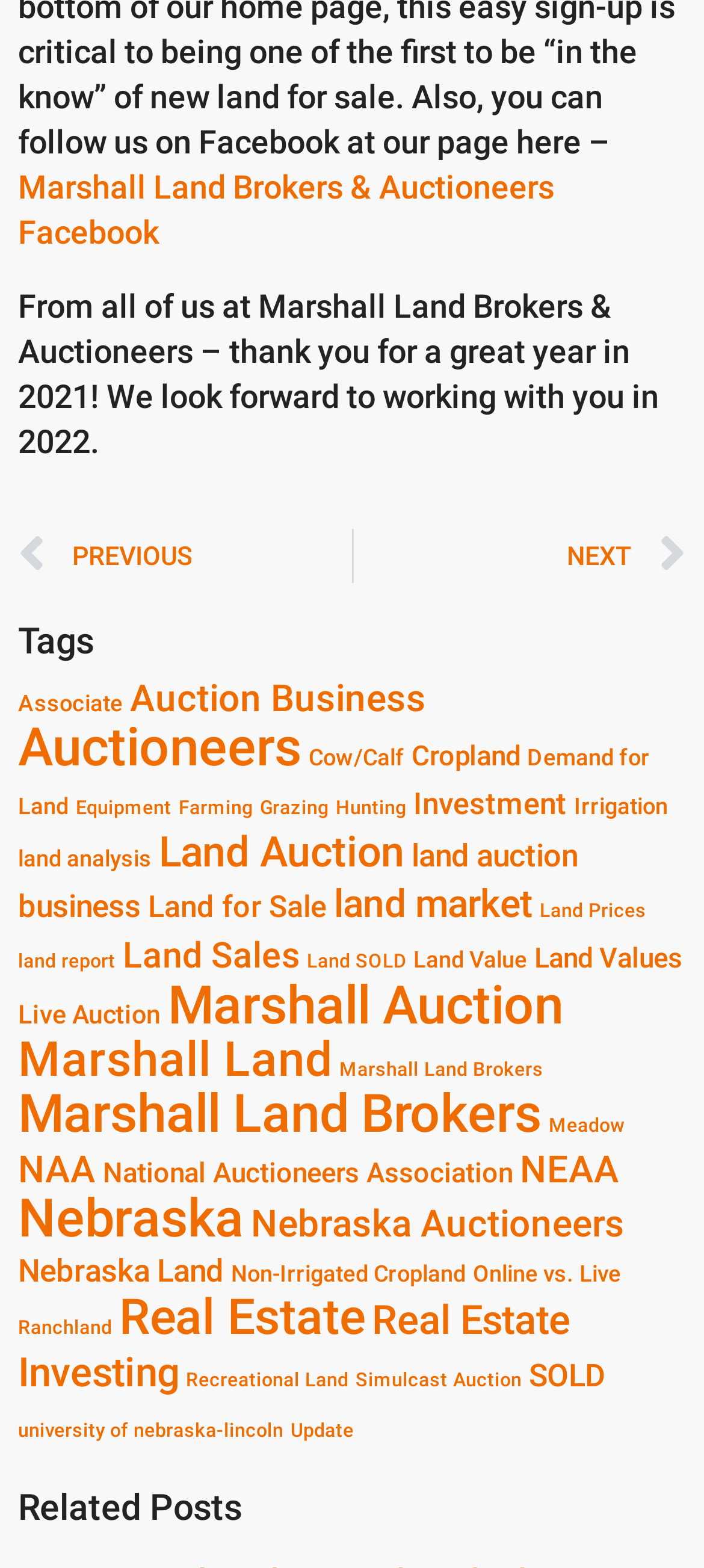Determine the bounding box of the UI component based on this description: "Nebraska Land". The bounding box coordinates should be four float values between 0 and 1, i.e., [left, top, right, bottom].

[0.026, 0.799, 0.318, 0.822]